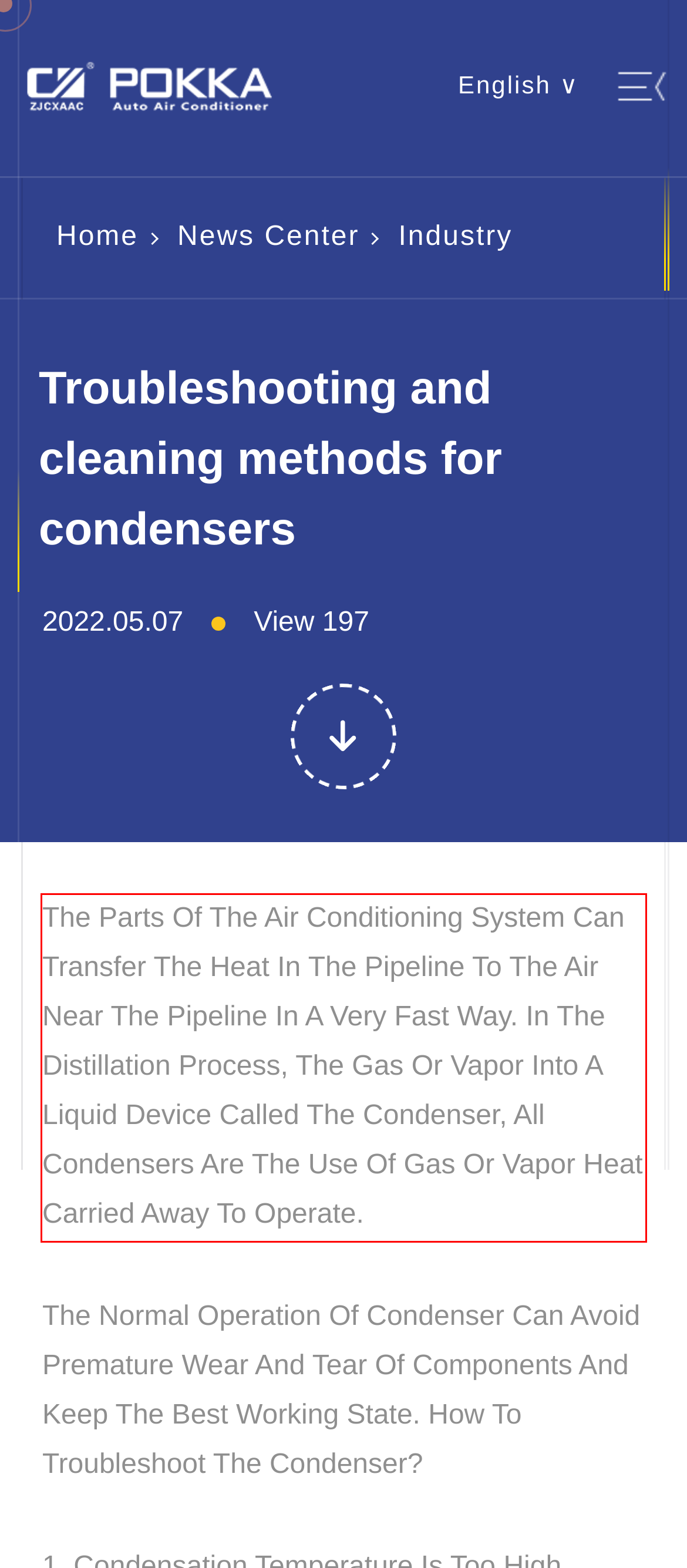Using the provided screenshot, read and generate the text content within the red-bordered area.

The Parts Of The Air Conditioning System Can Transfer The Heat In The Pipeline To The Air Near The Pipeline In A Very Fast Way. In The Distillation Process, The Gas Or Vapor Into A Liquid Device Called The Condenser, All Condensers Are The Use Of Gas Or Vapor Heat Carried Away To Operate.